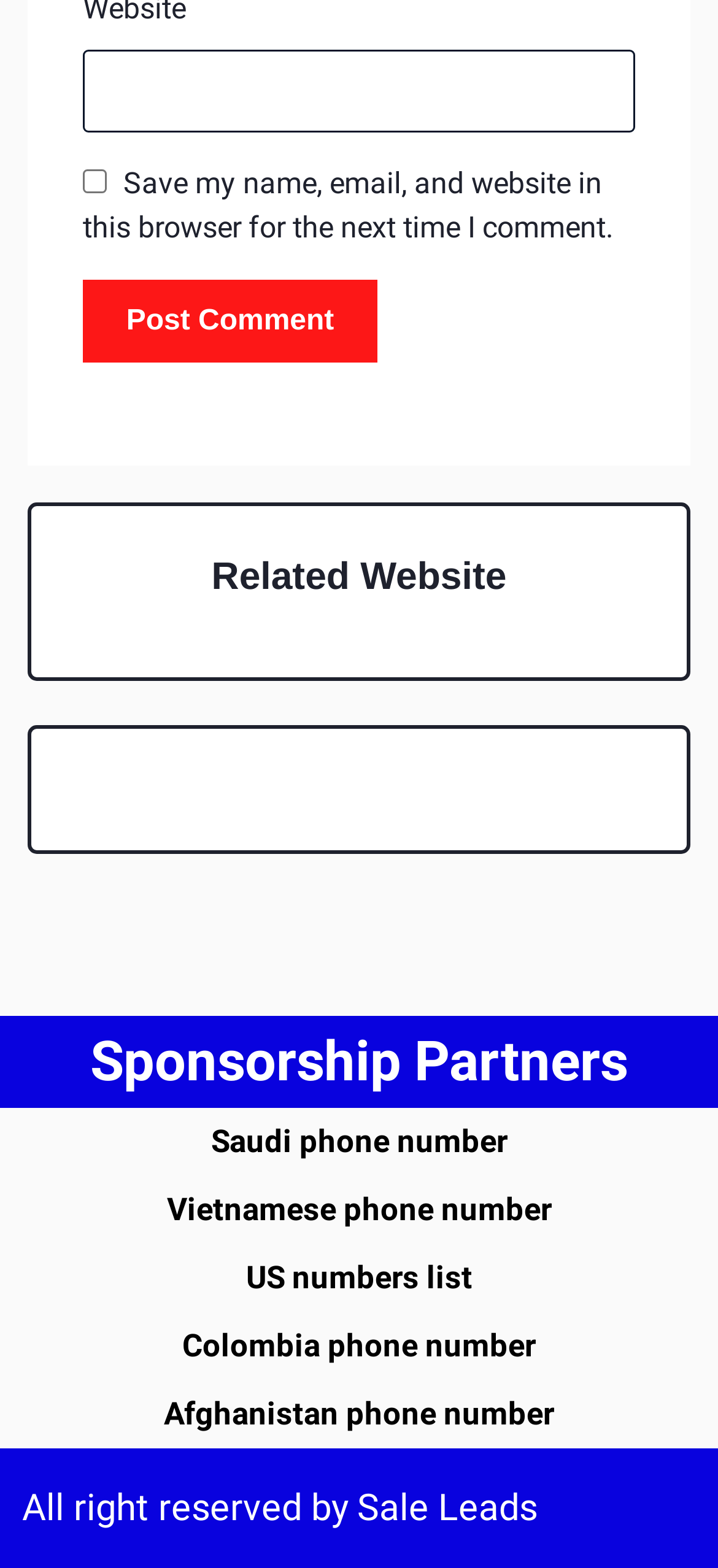Please respond to the question with a concise word or phrase:
What is the category of the links listed?

Phone numbers